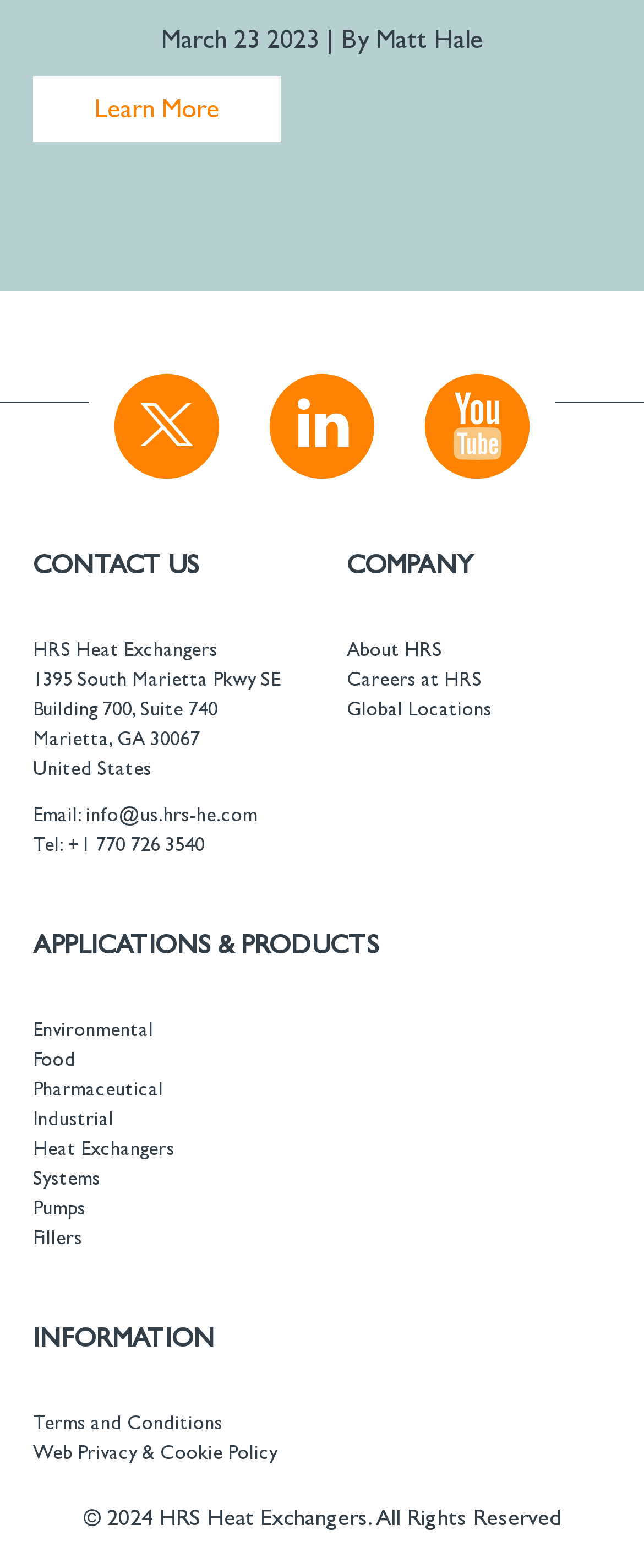Indicate the bounding box coordinates of the element that needs to be clicked to satisfy the following instruction: "Visit the 'About HRS' page". The coordinates should be four float numbers between 0 and 1, i.e., [left, top, right, bottom].

[0.538, 0.407, 0.687, 0.422]